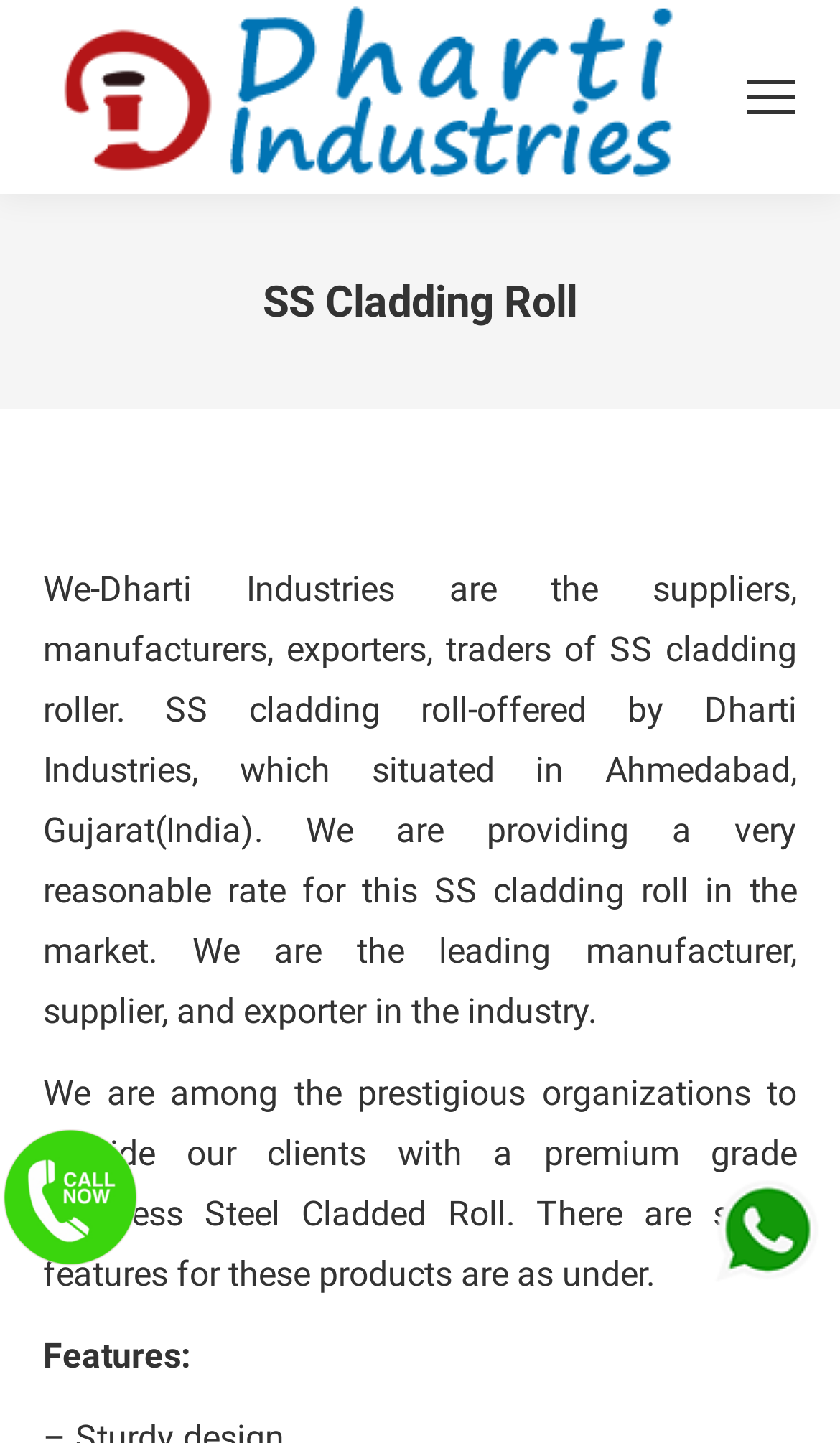Answer the question briefly using a single word or phrase: 
What are the features of the Stainless Steel Cladded Roll?

Not specified